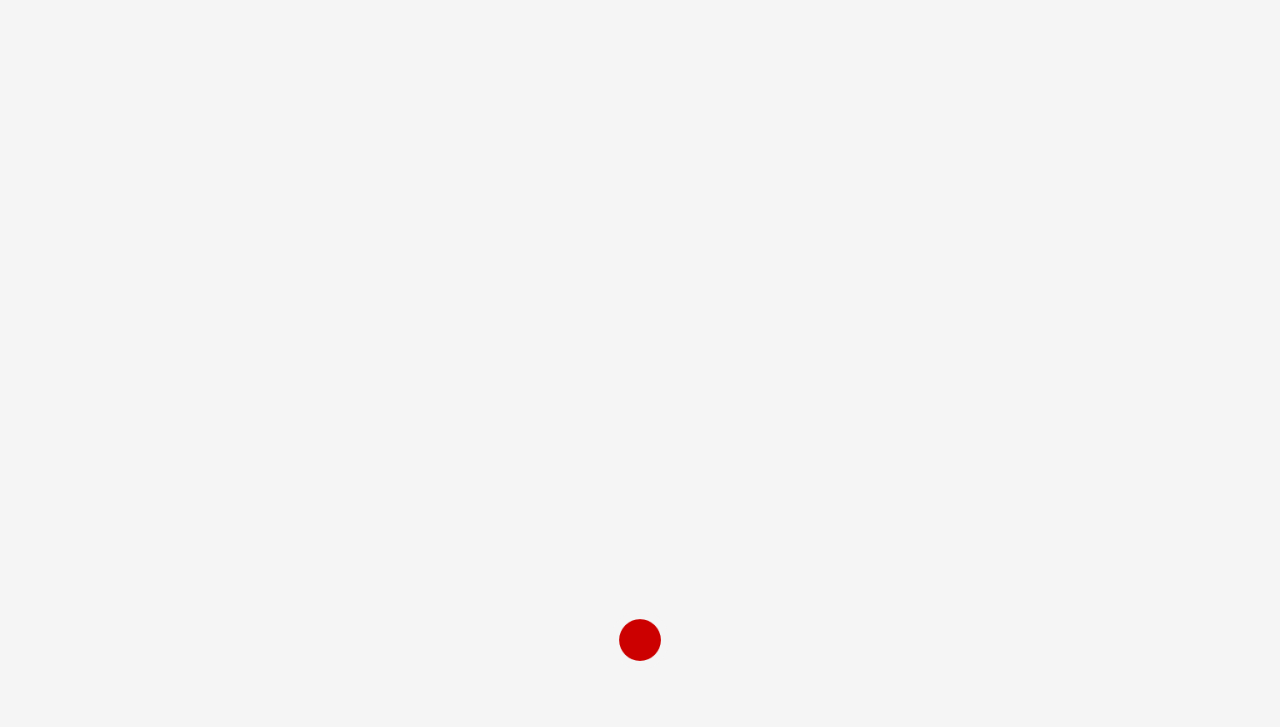Please locate the bounding box coordinates of the element that should be clicked to complete the given instruction: "Click on the HOME link".

[0.07, 0.227, 0.127, 0.294]